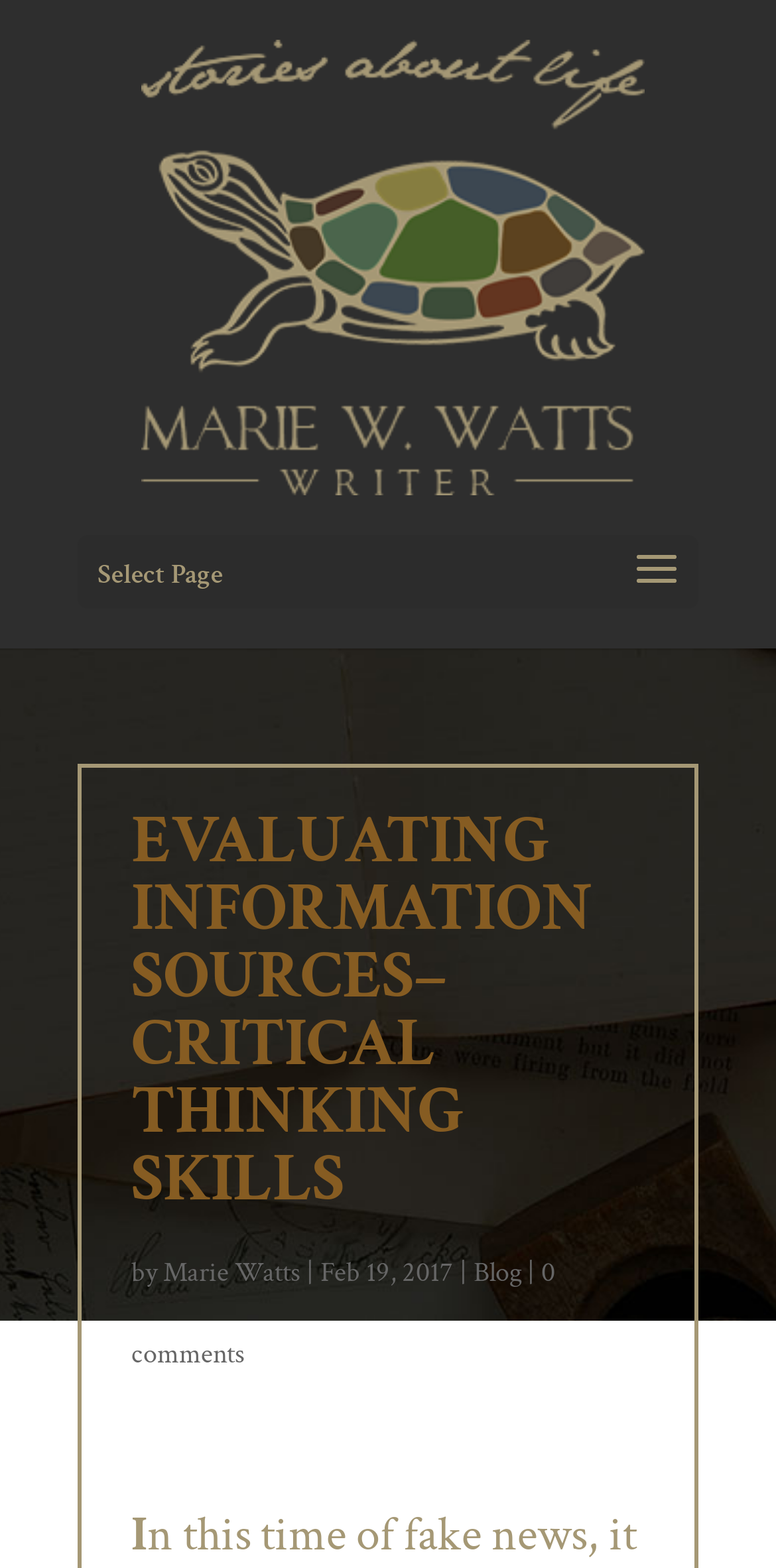Refer to the element description alt="Marie W. Watts, Writer" and identify the corresponding bounding box in the screenshot. Format the coordinates as (top-left x, top-left y, bottom-right x, bottom-right y) with values in the range of 0 to 1.

[0.182, 0.148, 0.83, 0.187]